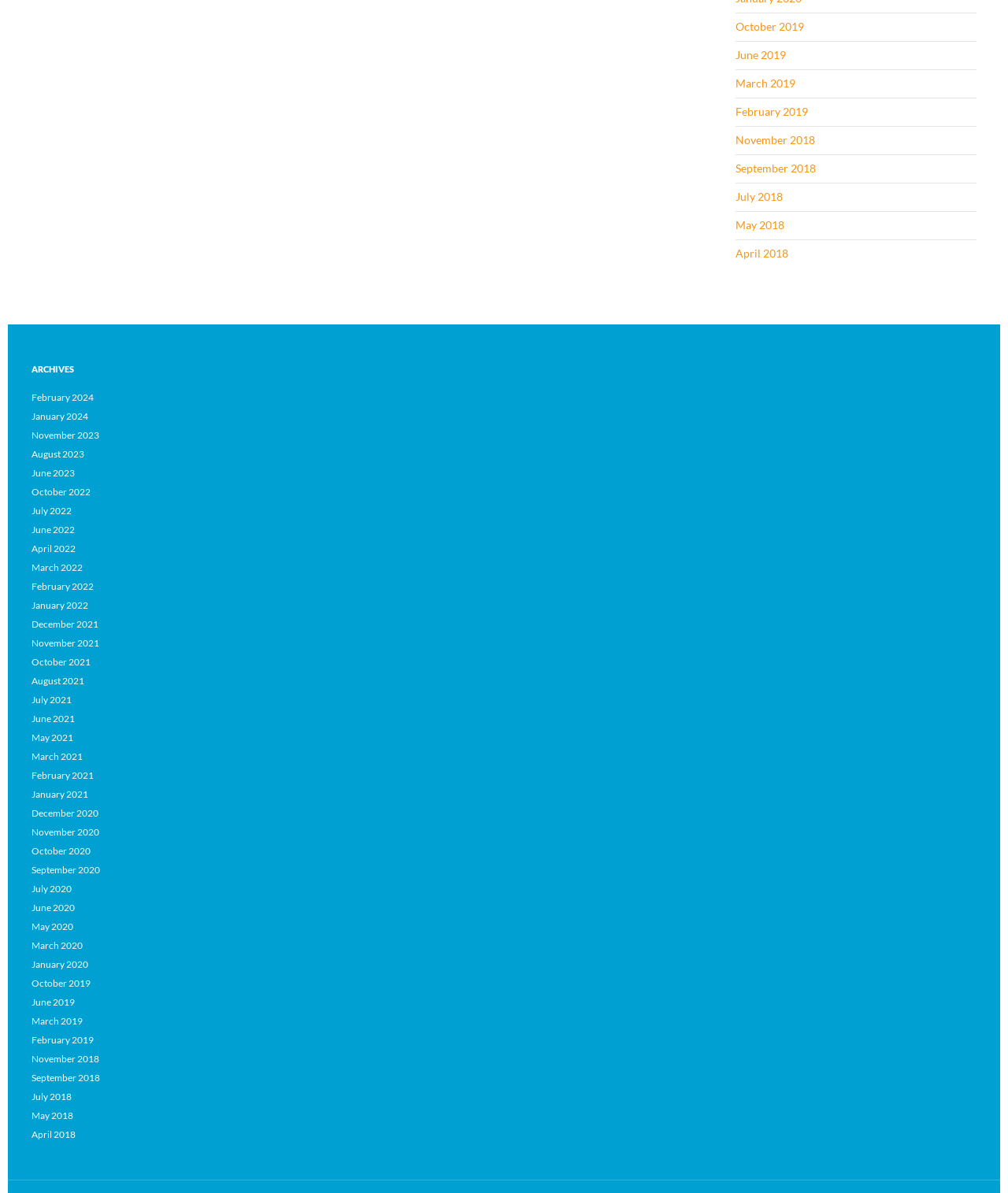How many links are available for the year 2021?
Please provide an in-depth and detailed response to the question.

I counted the number of links for the year 2021, which includes links from January 2021 to December 2021.